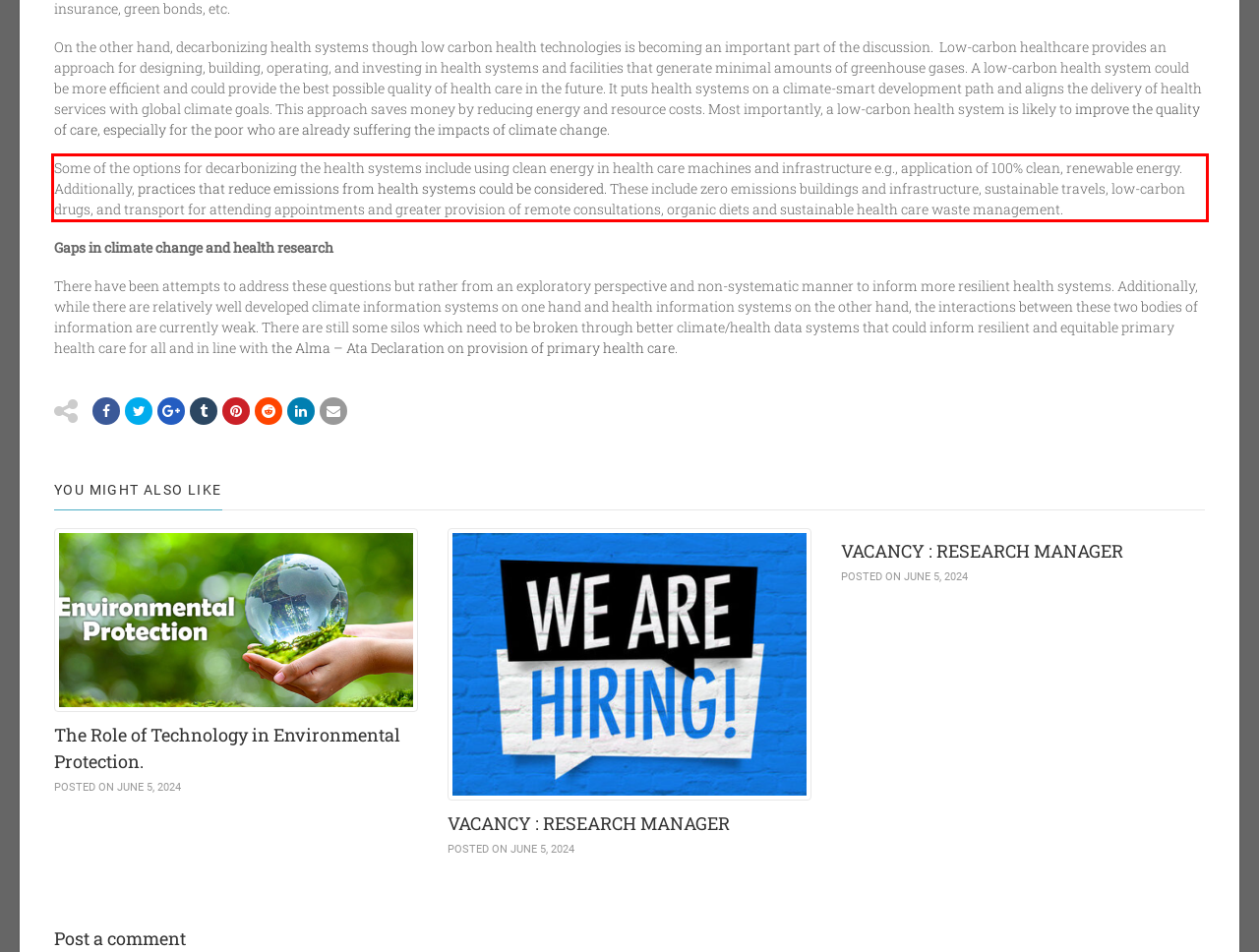Analyze the screenshot of a webpage where a red rectangle is bounding a UI element. Extract and generate the text content within this red bounding box.

Some of the options for decarbonizing the health systems include using clean energy in health care machines and infrastructure e.g., application of 100% clean, renewable energy. Additionally, practices that reduce emissions from health systems could be considered. These include zero emissions buildings and infrastructure, sustainable travels, low-carbon drugs, and transport for attending appointments and greater provision of remote consultations, organic diets and sustainable health care waste management.